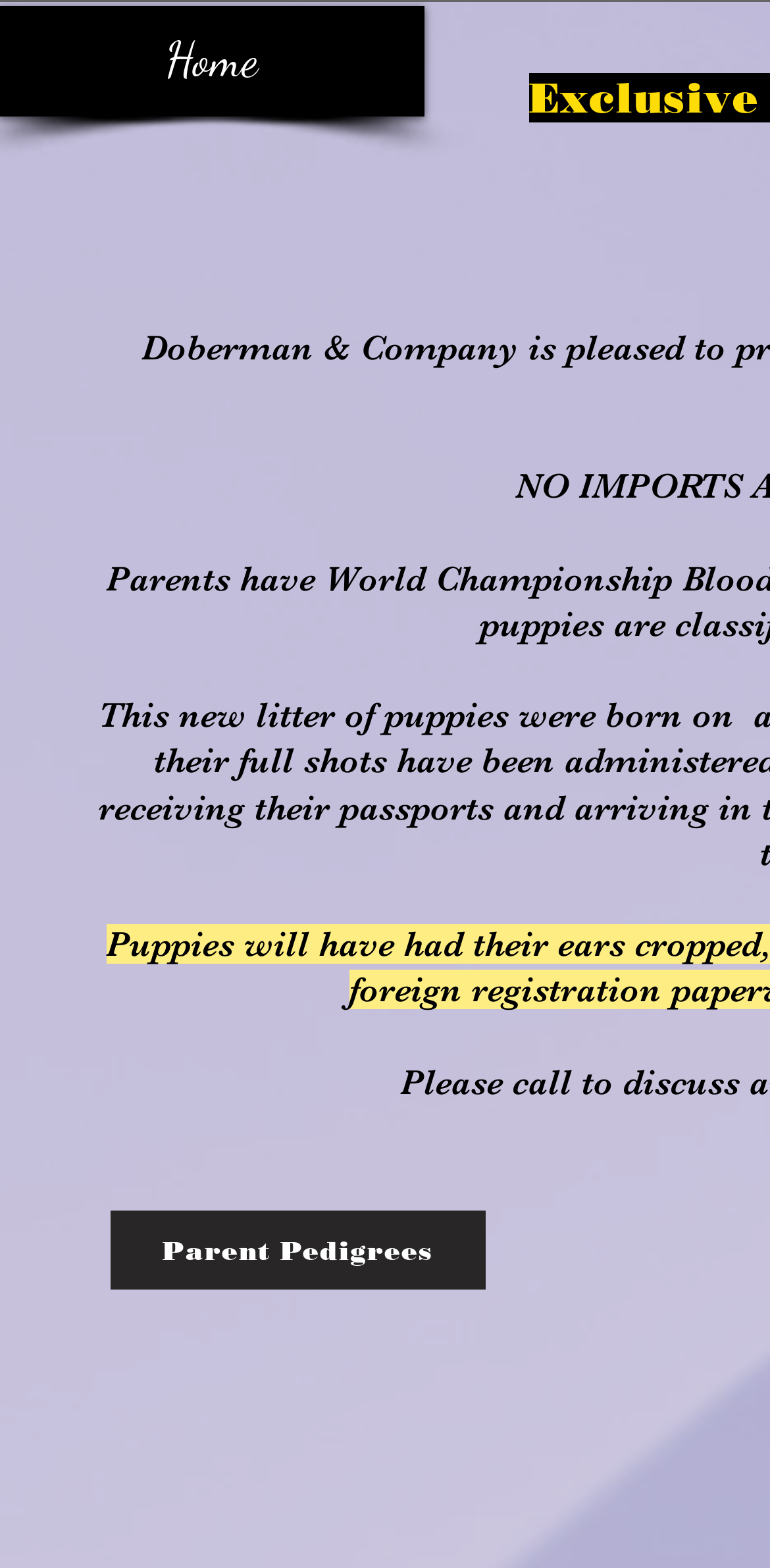Identify the bounding box of the UI element described as follows: "Our Schools". Provide the coordinates as four float numbers in the range of 0 to 1 [left, top, right, bottom].

None